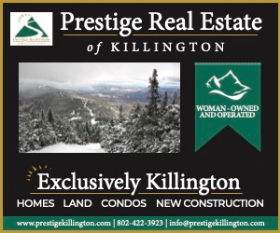Provide a thorough description of the image presented.

The image prominently features the branding of "Prestige Real Estate of Killington," an establishment dedicated to the real estate market in the picturesque Killington area. The design highlights a snowy mountainous landscape, evoking a sense of tranquility and natural beauty, indicative of the region's outdoor lifestyle and recreational opportunities. 

The bold text, “Exclusively Killington,” emphasizes their specialized focus on the local market, complemented by smaller details listing property types such as "Homes," "Land," "Condos," and "New Construction" to highlight the variety of options available to potential buyers. 

Additionally, the logo includes a green banner stating "WOMAN-OWNED AND OPERATED," showcasing the company's commitment to female leadership and diversity. Contact information, including a phone number and website, is also included, indicating their readiness to assist customers in finding their ideal property. Overall, the image effectively communicates the essence of real estate opportunities in Killington while embracing a warm and welcoming aesthetic.